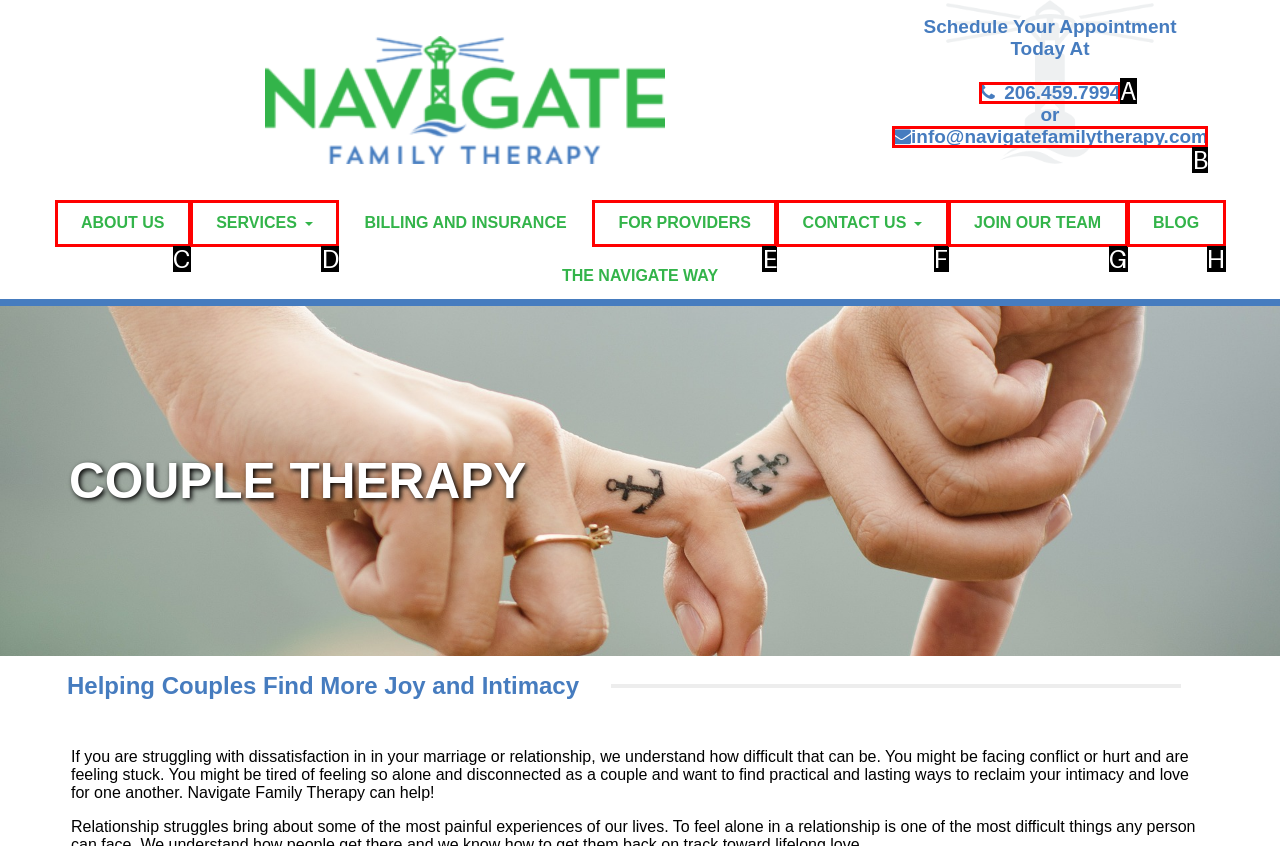Identify the letter of the option that best matches the following description: Contact Us. Respond with the letter directly.

F